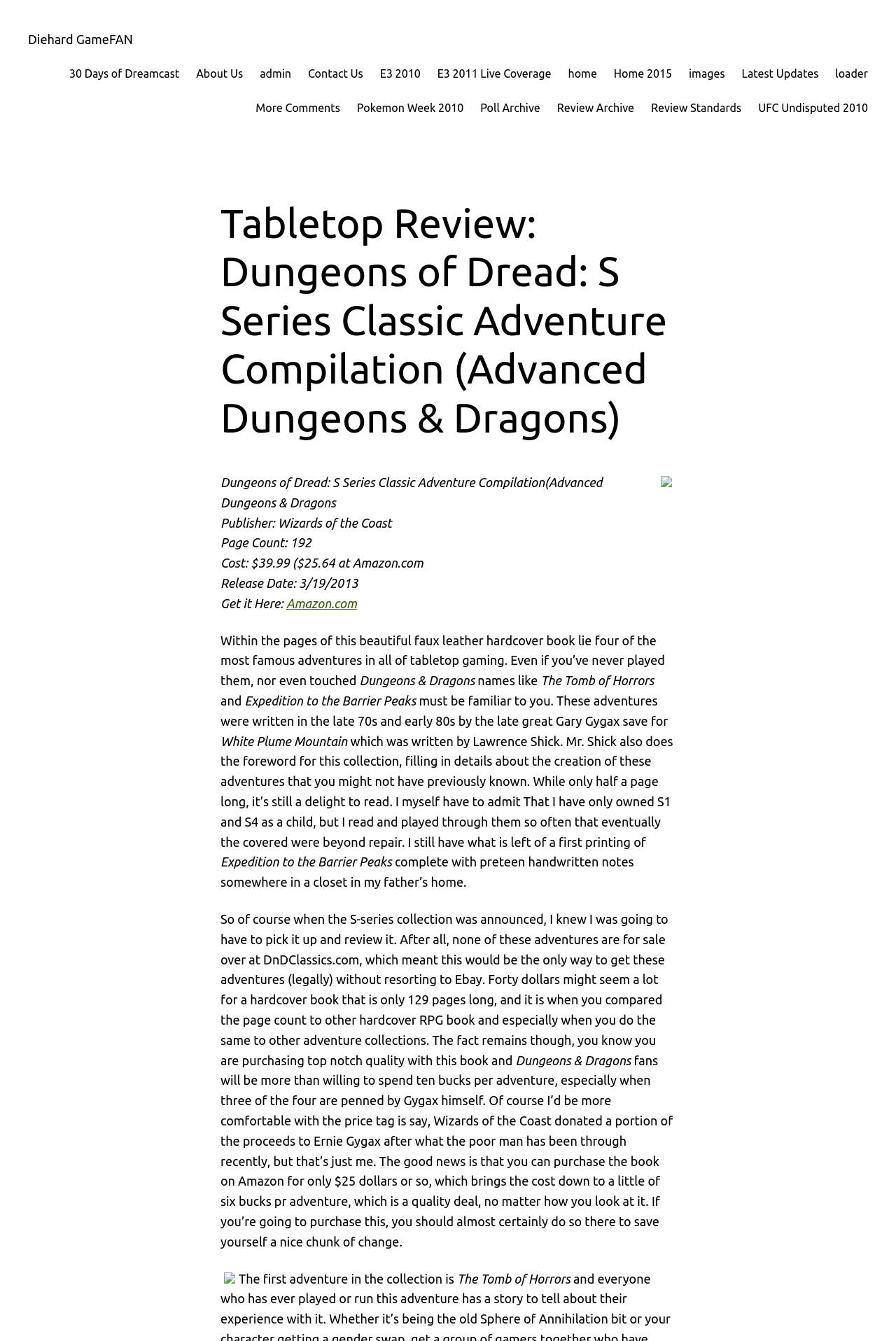Give a succinct answer to this question in a single word or phrase: 
What is the name of the tabletop review?

Dungeons of Dread